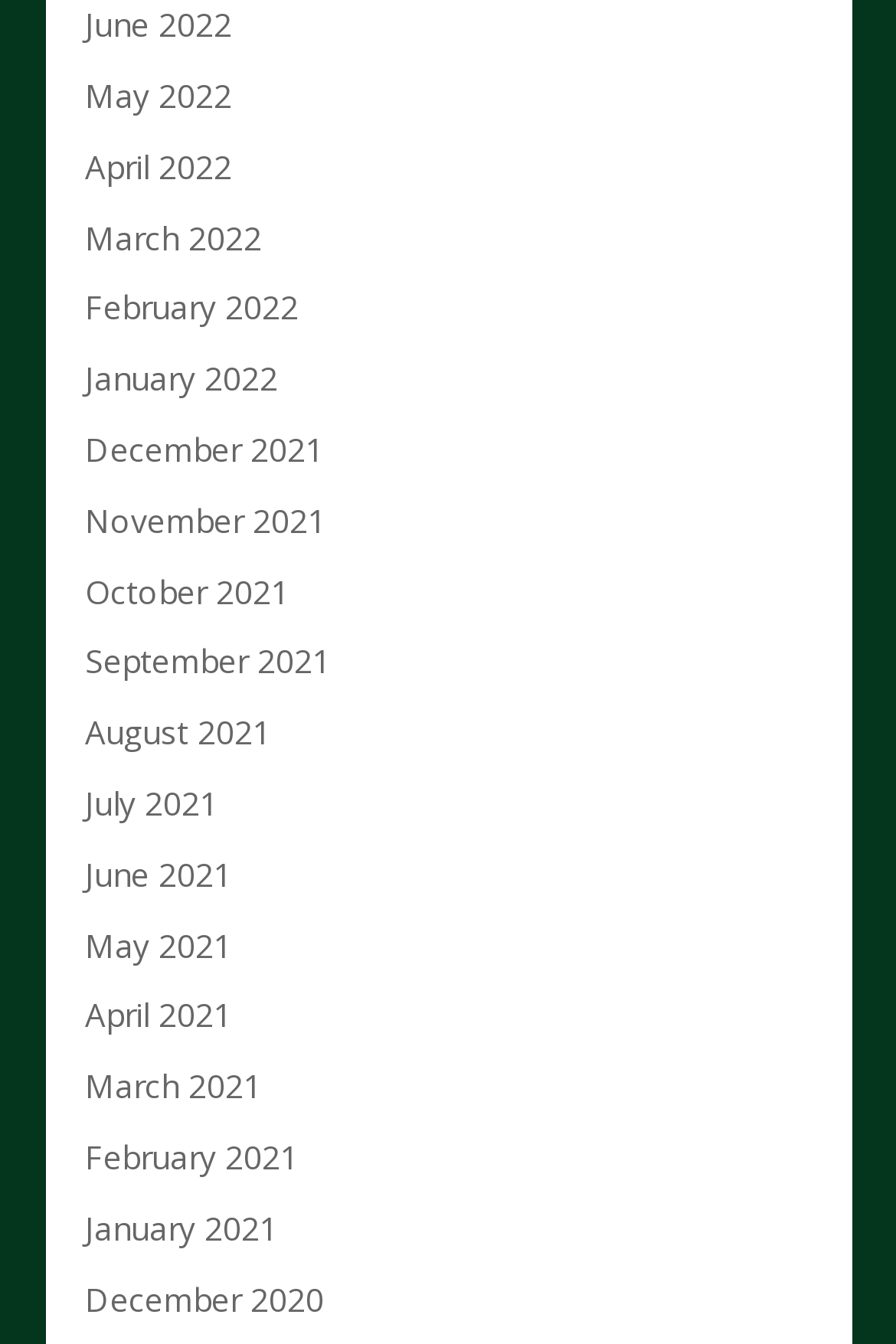Determine the bounding box coordinates for the UI element described. Format the coordinates as (top-left x, top-left y, bottom-right x, bottom-right y) and ensure all values are between 0 and 1. Element description: July 2021

[0.095, 0.581, 0.244, 0.614]